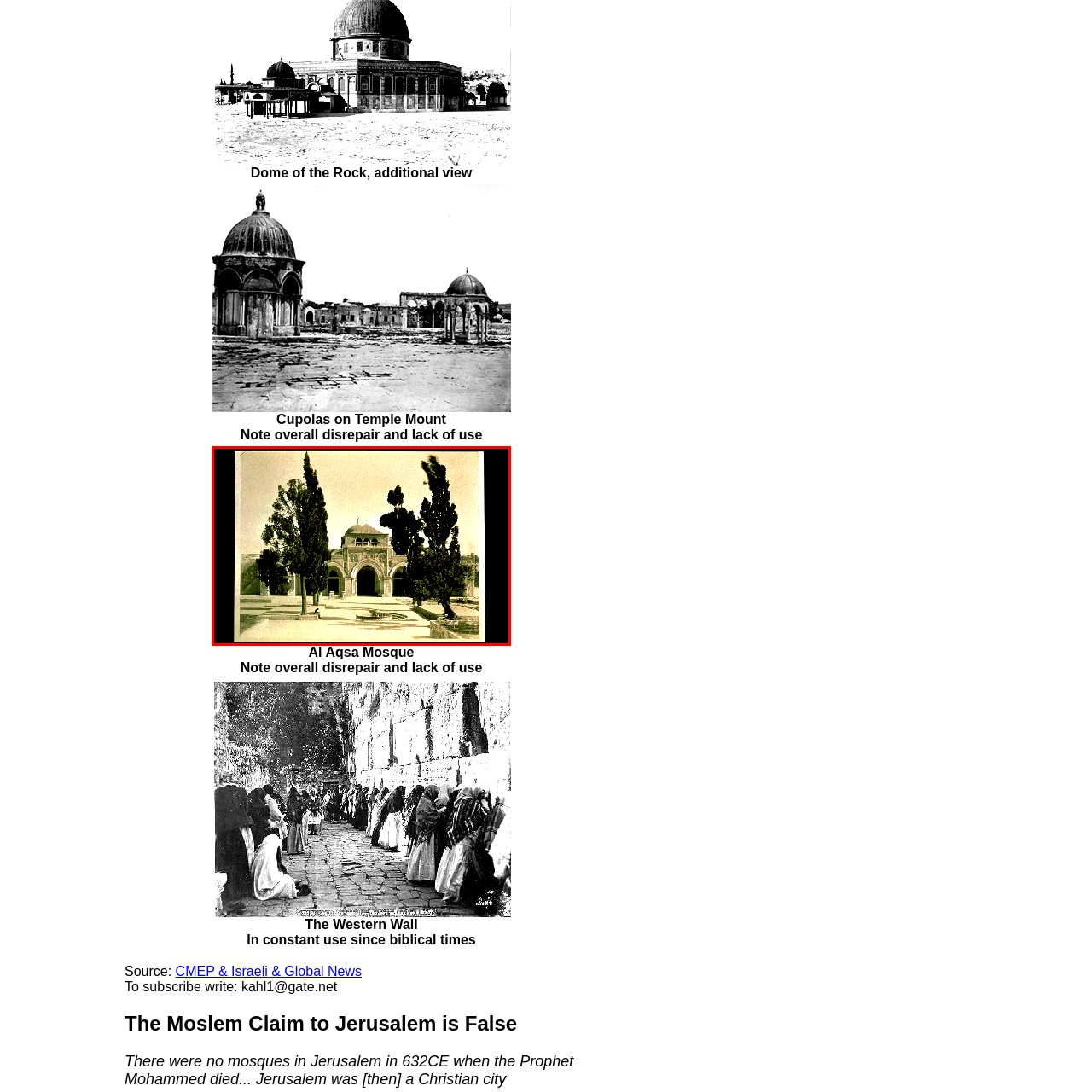Check the highlighted part in pink, What is the purpose of the paved area in the foreground? 
Use a single word or phrase for your answer.

Courtyard